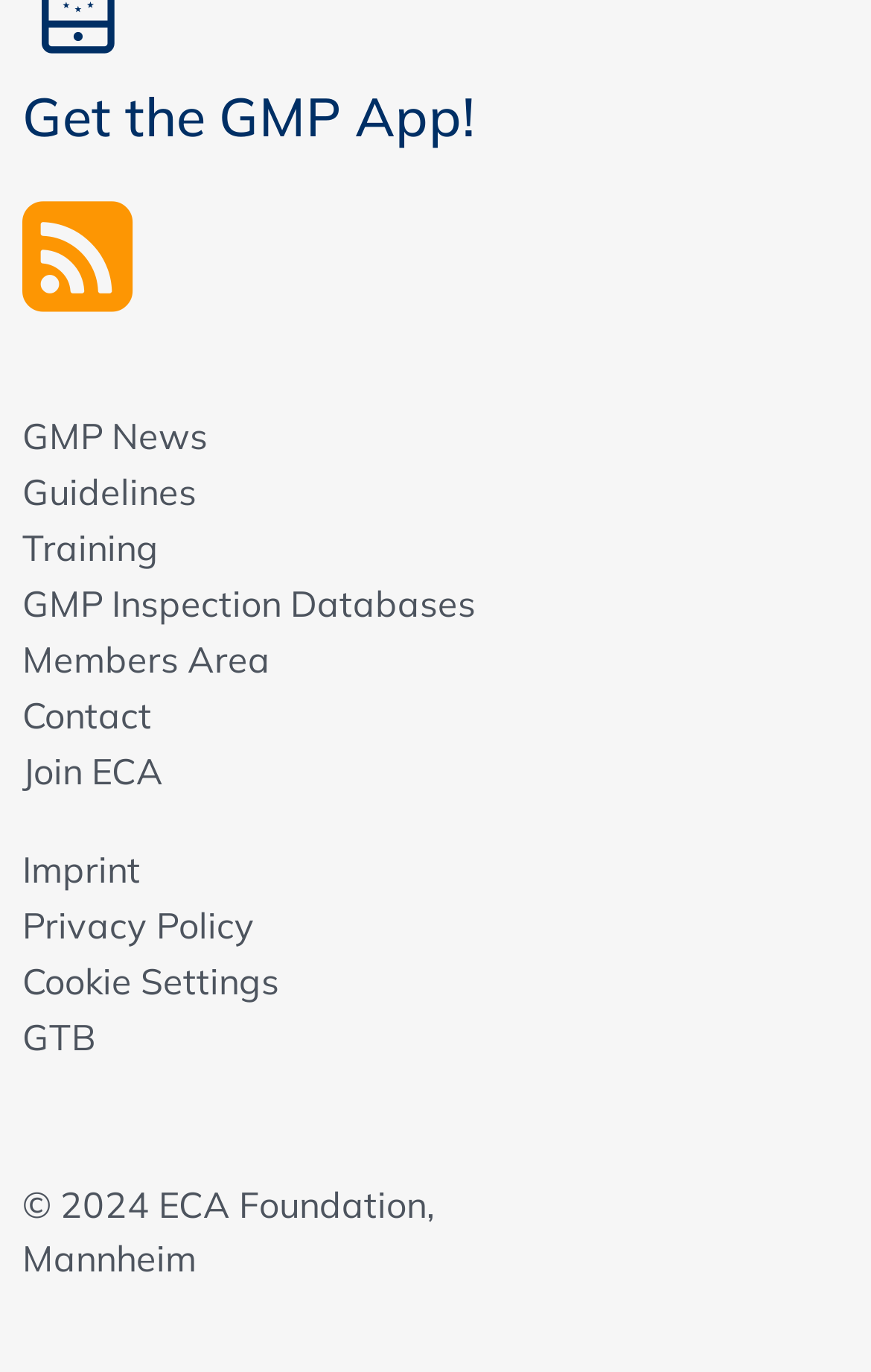What is the copyright year of the webpage?
Please give a detailed answer to the question using the information shown in the image.

I found the copyright information at the bottom of the webpage, which is '© 2024 ECA Foundation, Mannheim', indicating that the copyright year is 2024.